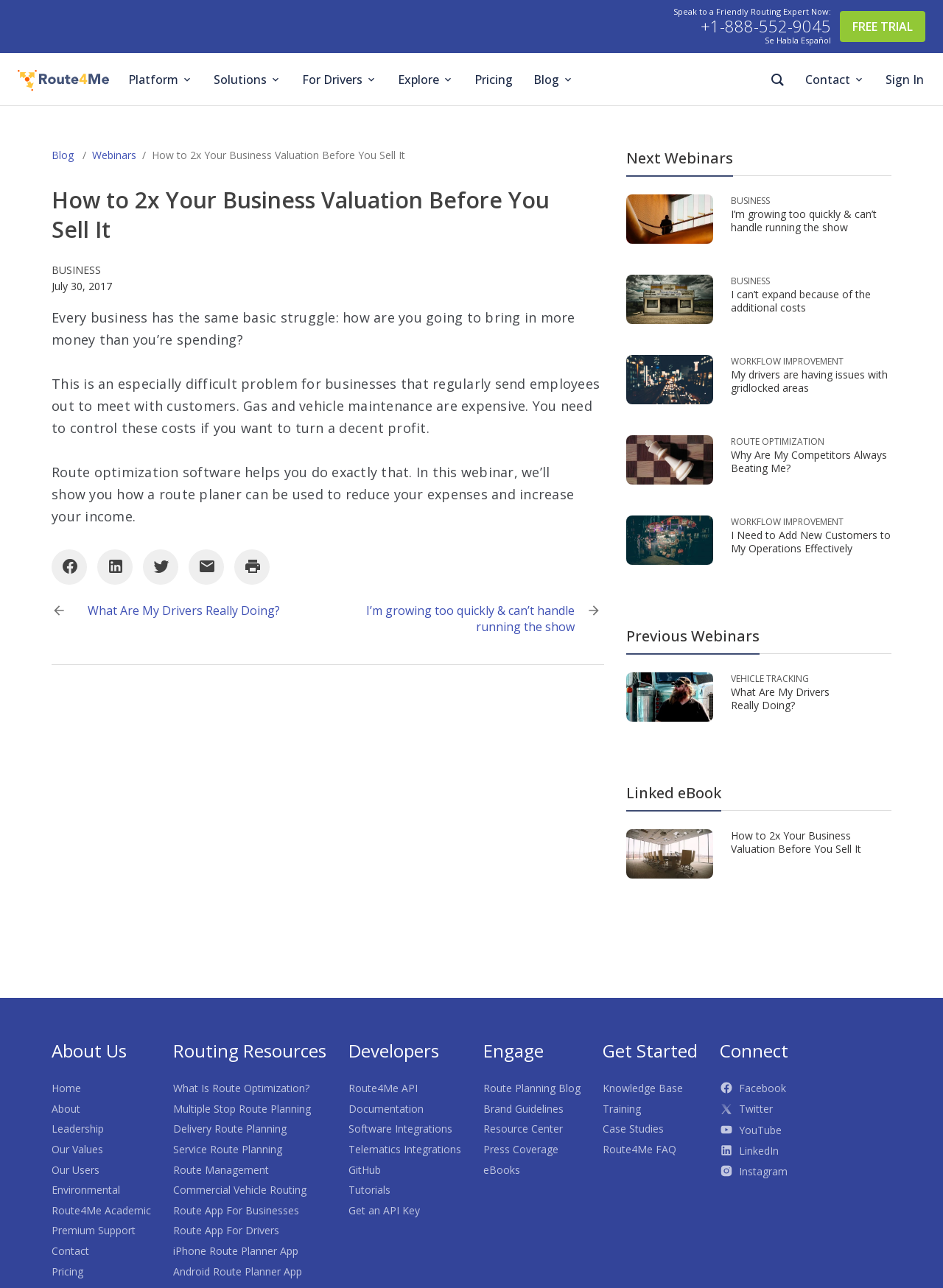Please locate the bounding box coordinates of the element that should be clicked to complete the given instruction: "Read the blog".

[0.564, 0.048, 0.61, 0.075]